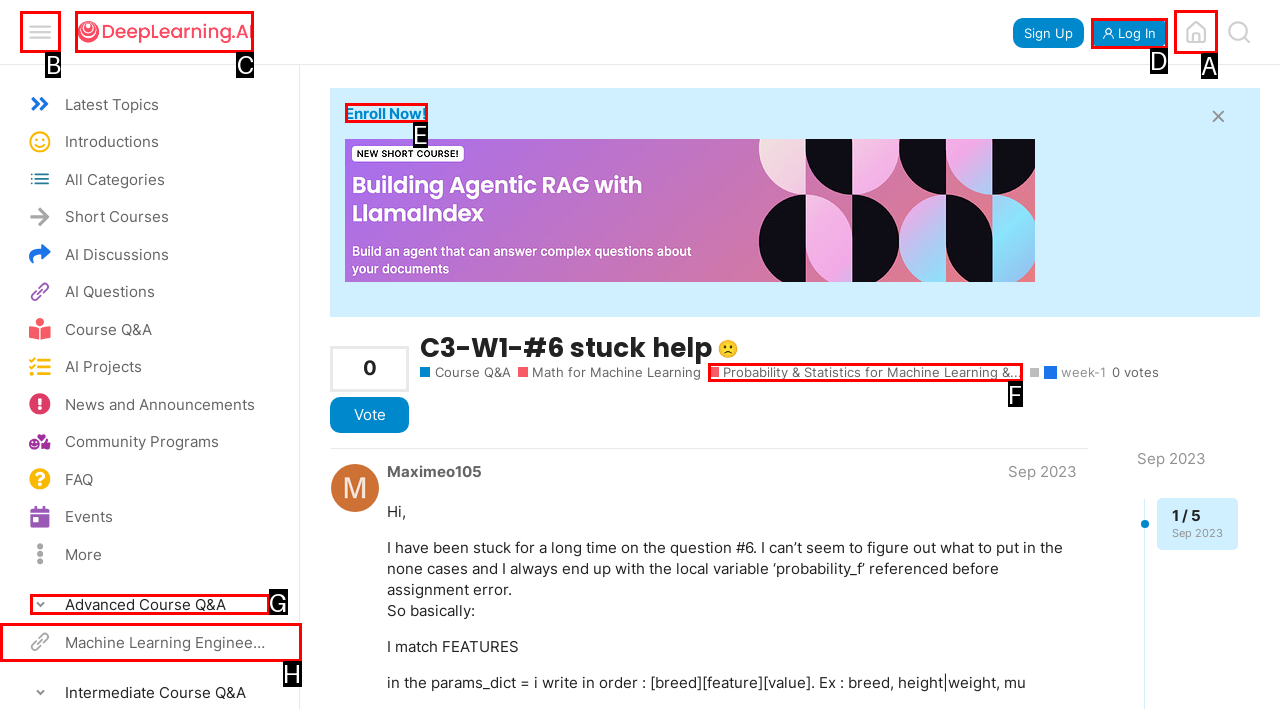Select the HTML element that corresponds to the description: Deep Learning Forum home page. Reply with the letter of the correct option.

A